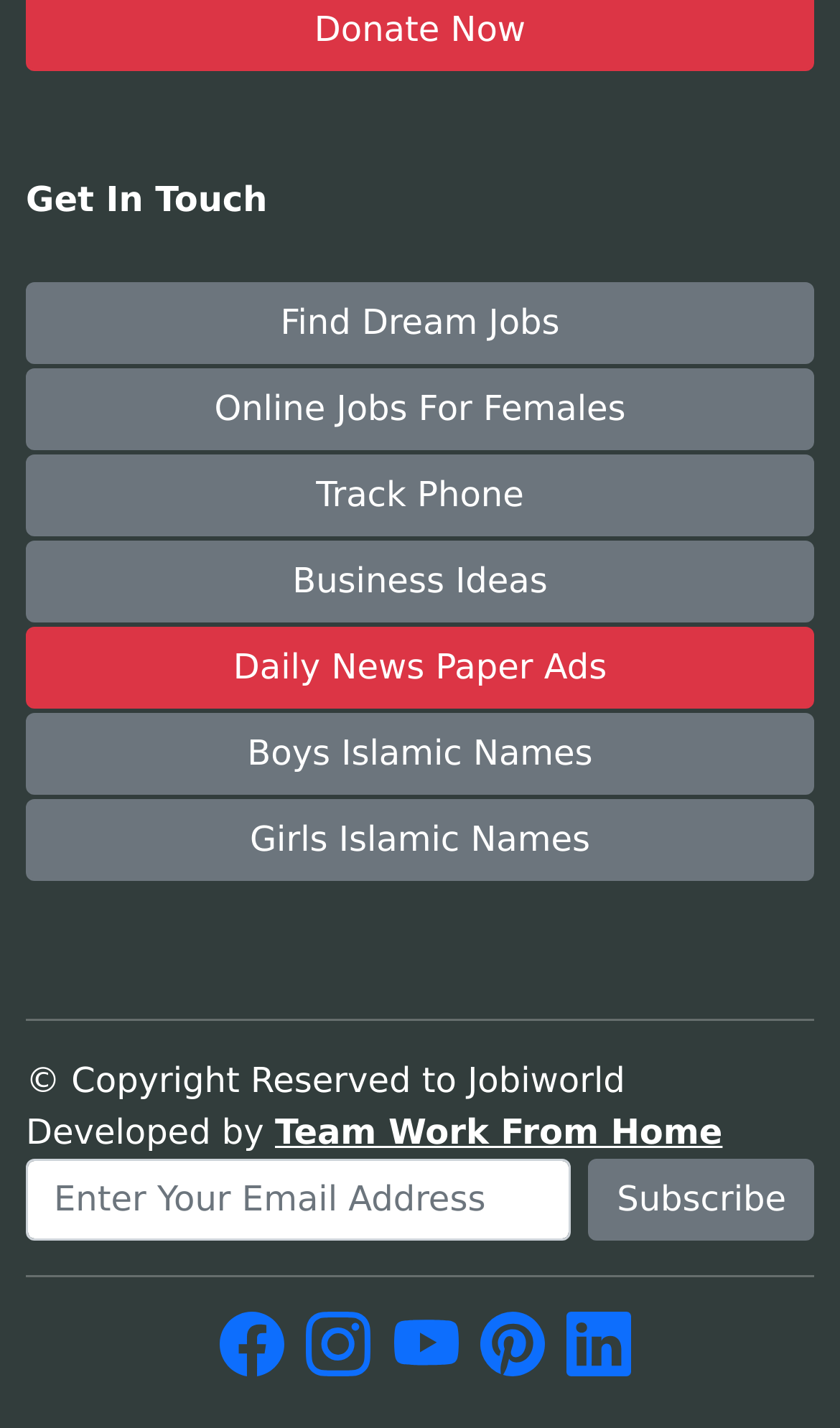For the following element description, predict the bounding box coordinates in the format (top-left x, top-left y, bottom-right x, bottom-right y). All values should be floating point numbers between 0 and 1. Description: Online Jobs For Females

[0.031, 0.257, 0.969, 0.315]